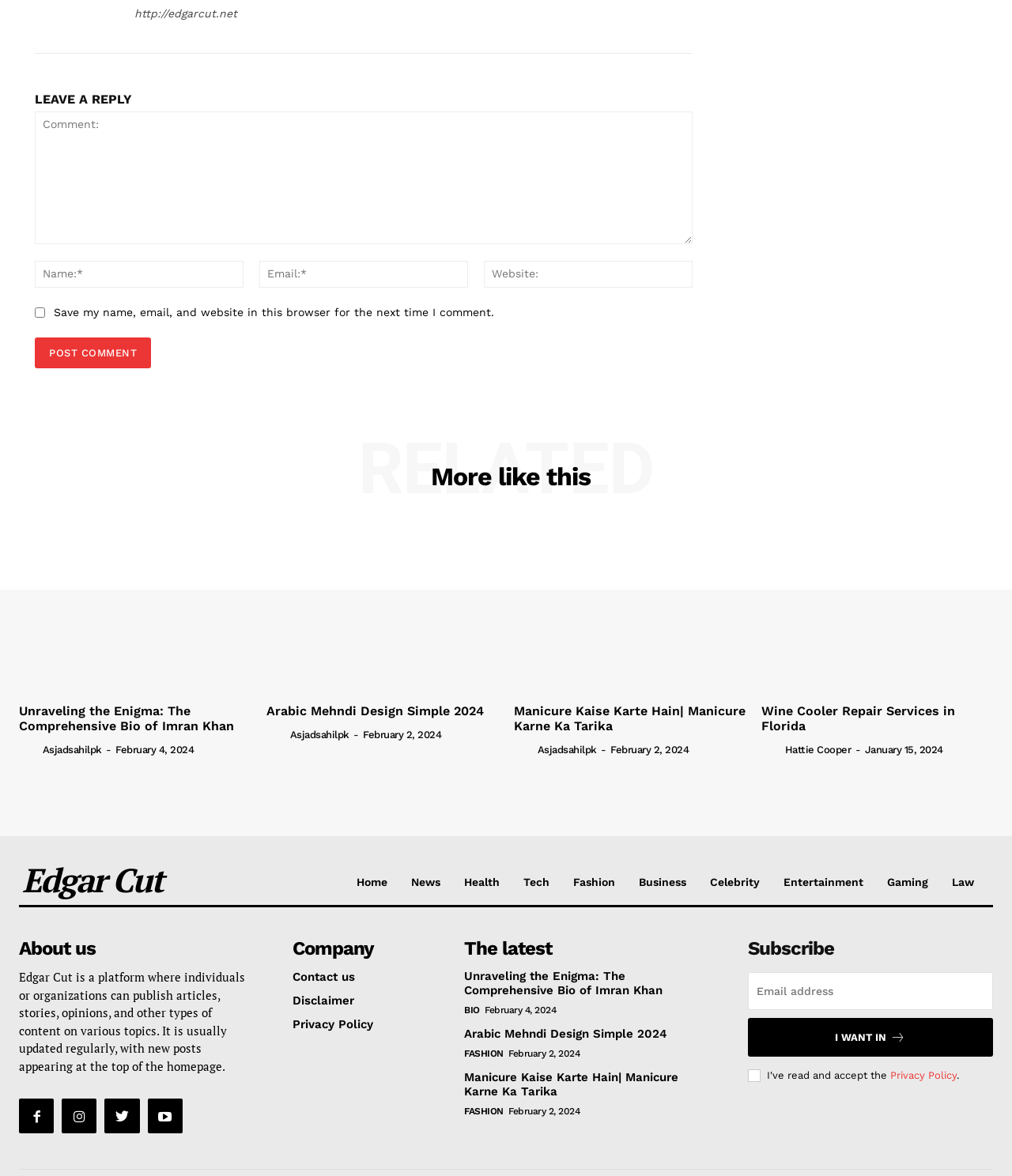What are the categories available on the platform?
Please answer the question as detailed as possible based on the image.

The platform has various categories listed at the bottom of the page, including News, Health, Tech, Fashion, Business, Celebrity, Entertainment, Gaming, and Law, which users can click on to access related content.